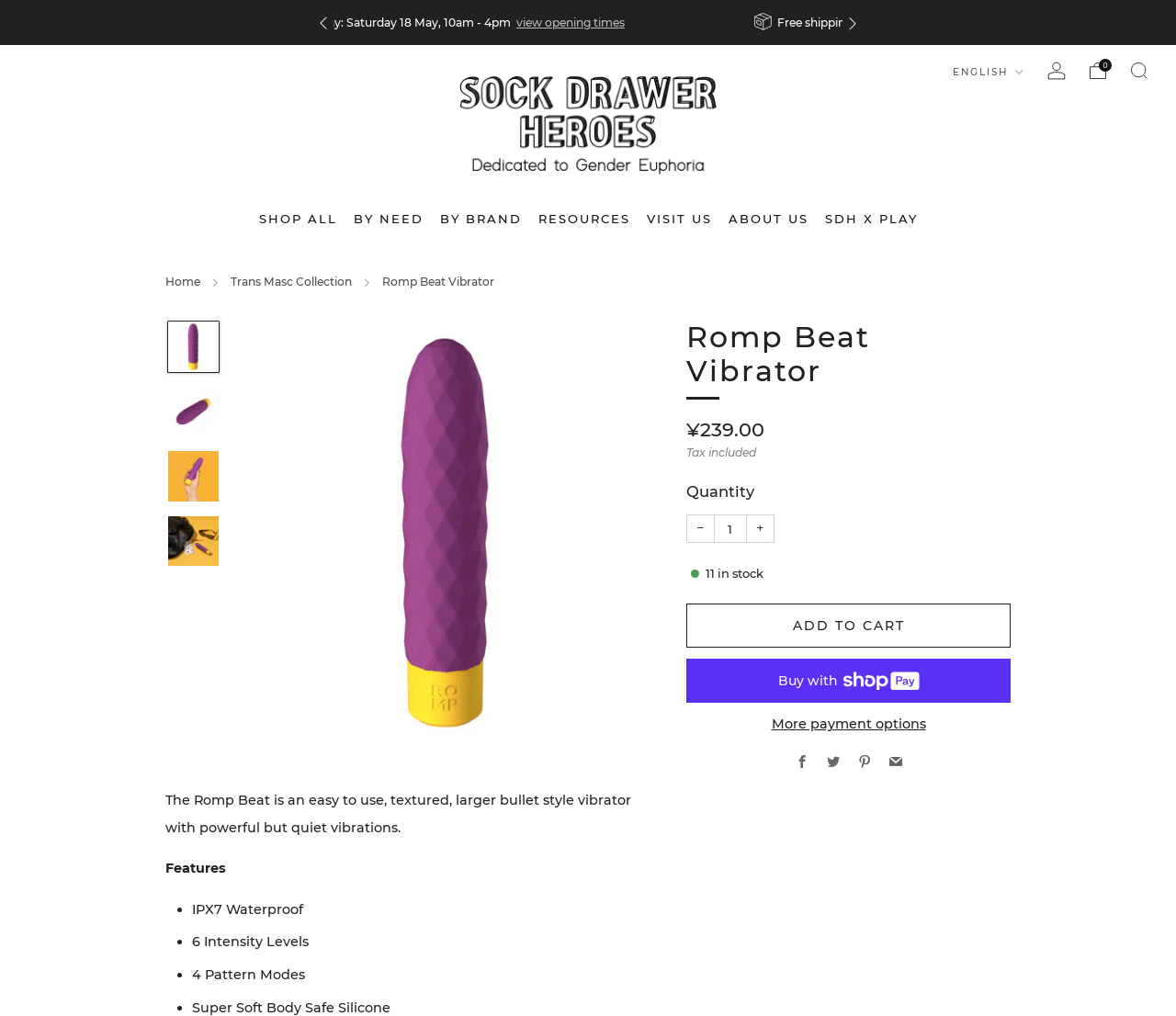Refer to the image and provide a thorough answer to this question:
What is the brand of the vibrator?

I inferred this answer by looking at the link 'Sock Drawer Heroes' with the image of the same name, which suggests that it is the brand of the vibrator.